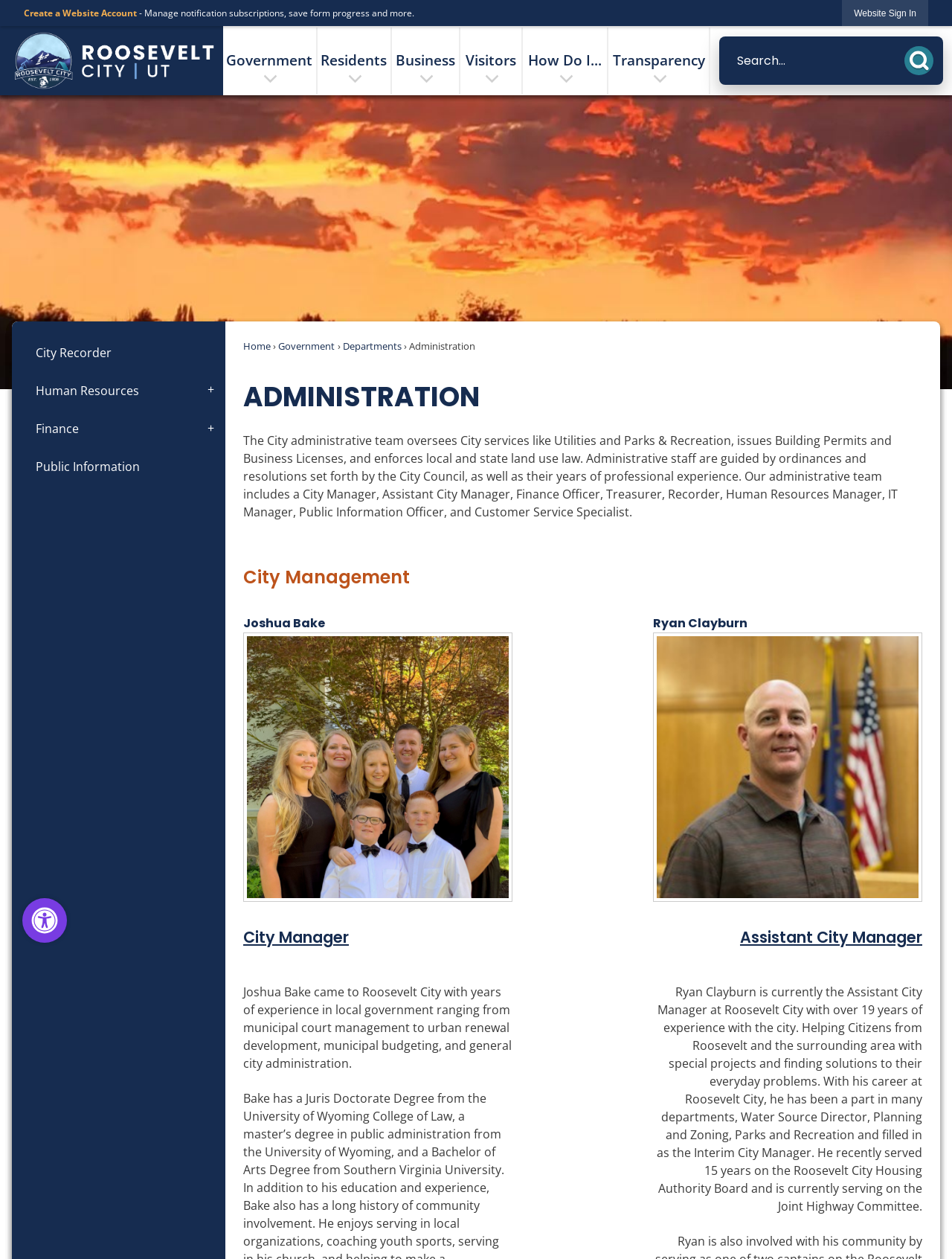Determine the bounding box coordinates of the region I should click to achieve the following instruction: "Search this topic". Ensure the bounding box coordinates are four float numbers between 0 and 1, i.e., [left, top, right, bottom].

None